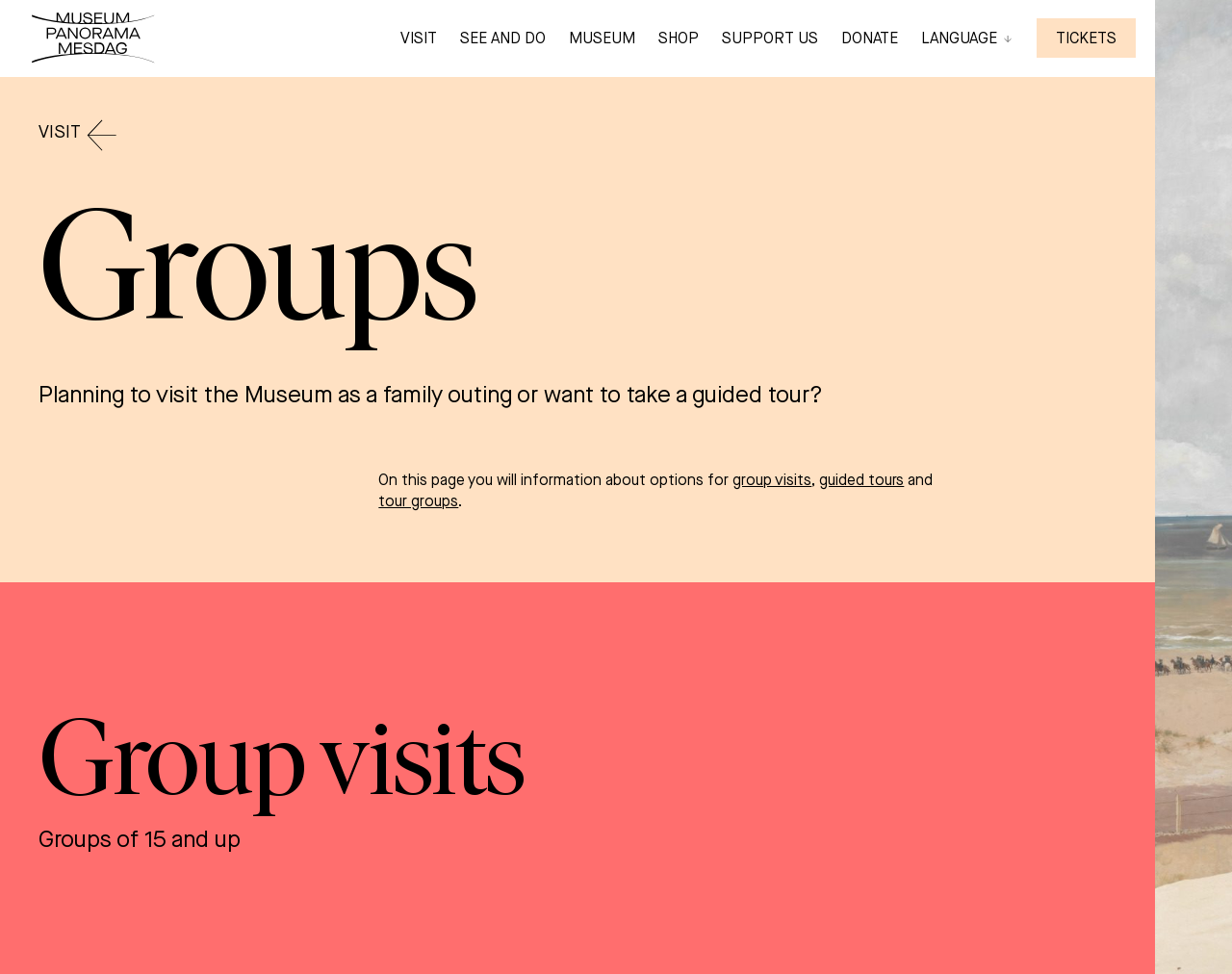Find the bounding box coordinates of the area that needs to be clicked in order to achieve the following instruction: "Click VISIT". The coordinates should be specified as four float numbers between 0 and 1, i.e., [left, top, right, bottom].

[0.325, 0.029, 0.358, 0.049]